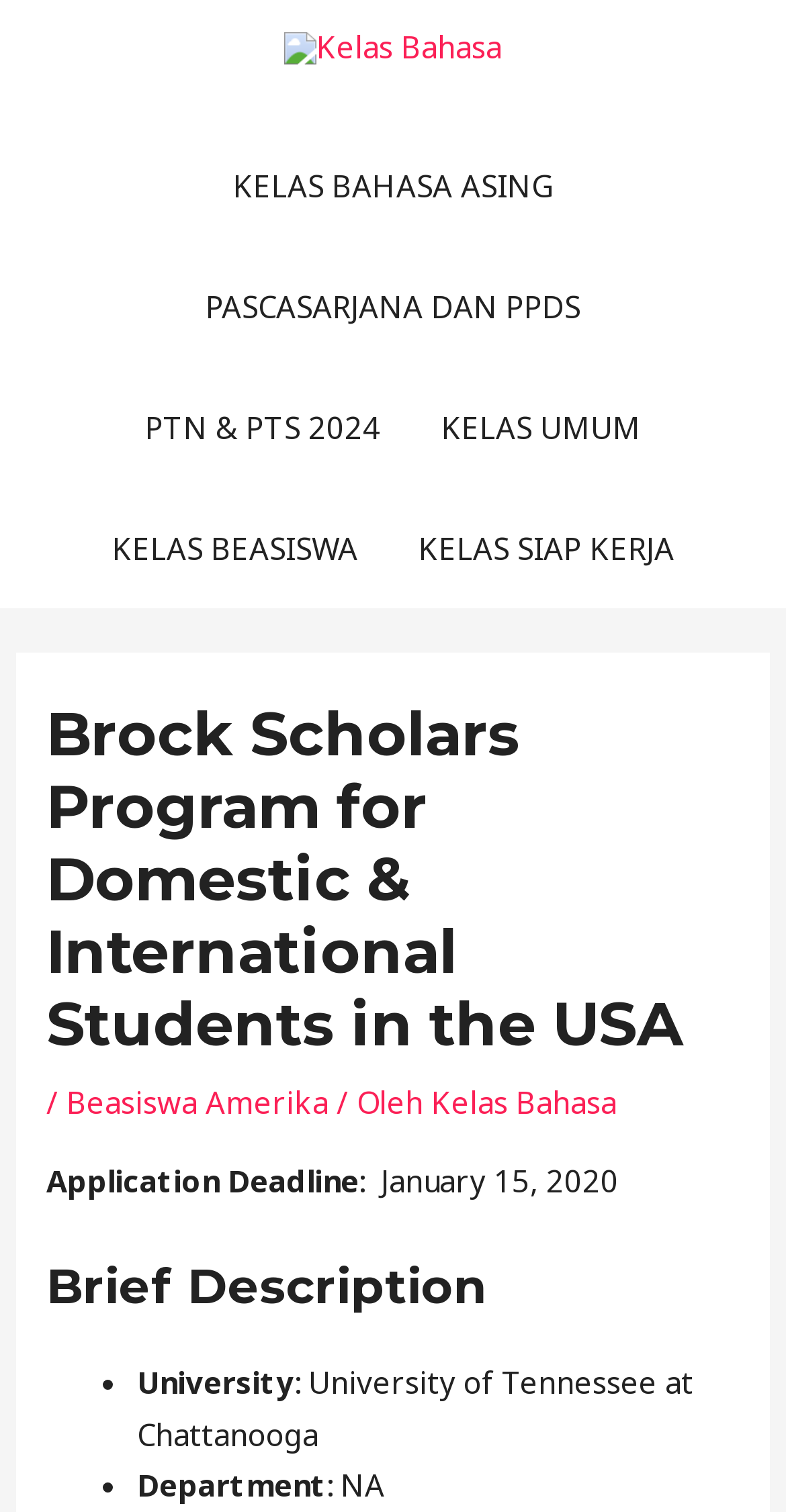Given the description of the UI element: "Kelas Bahasa", predict the bounding box coordinates in the form of [left, top, right, bottom], with each value being a float between 0 and 1.

[0.549, 0.715, 0.785, 0.742]